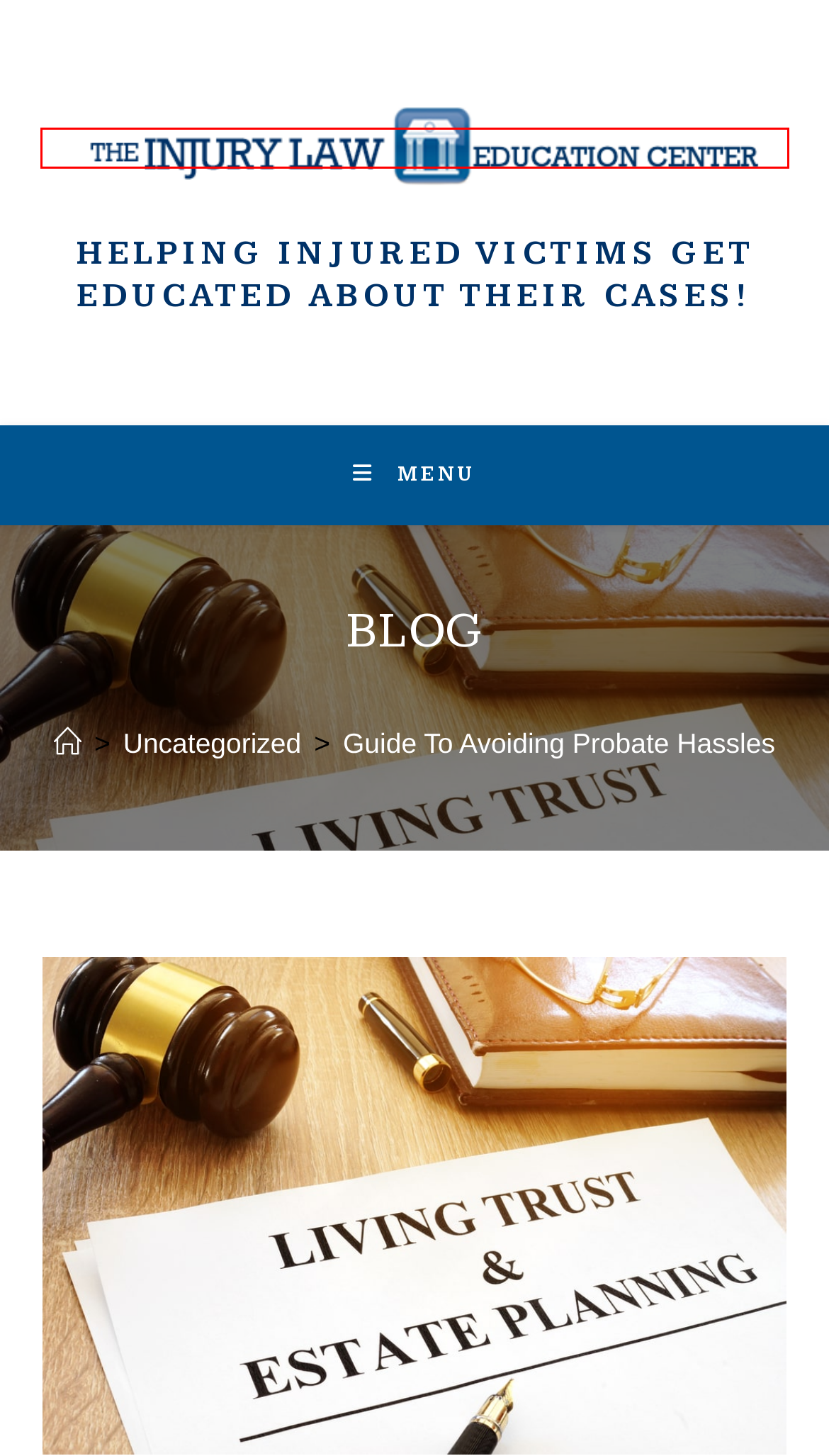Examine the webpage screenshot and identify the UI element enclosed in the red bounding box. Pick the webpage description that most accurately matches the new webpage after clicking the selected element. Here are the candidates:
A. Personal Injury Lawyer Beverly Hills, CA - Seber Bulger Law
B. Blog | Wieand Law Firm
C. Full-Service Law Firm Des Moines, IA - Law Group Of Iowa
D. Sitemap - The Injury Law Education Center
E. Los Angeles Car Accident Lawyer - Cohen Injury Law Group
F. MSPB Appeals Attorney | Federal Practice Group
G. Uncategorized Archives - The Injury Law Education Center
H. The Injury Law Education Center

H